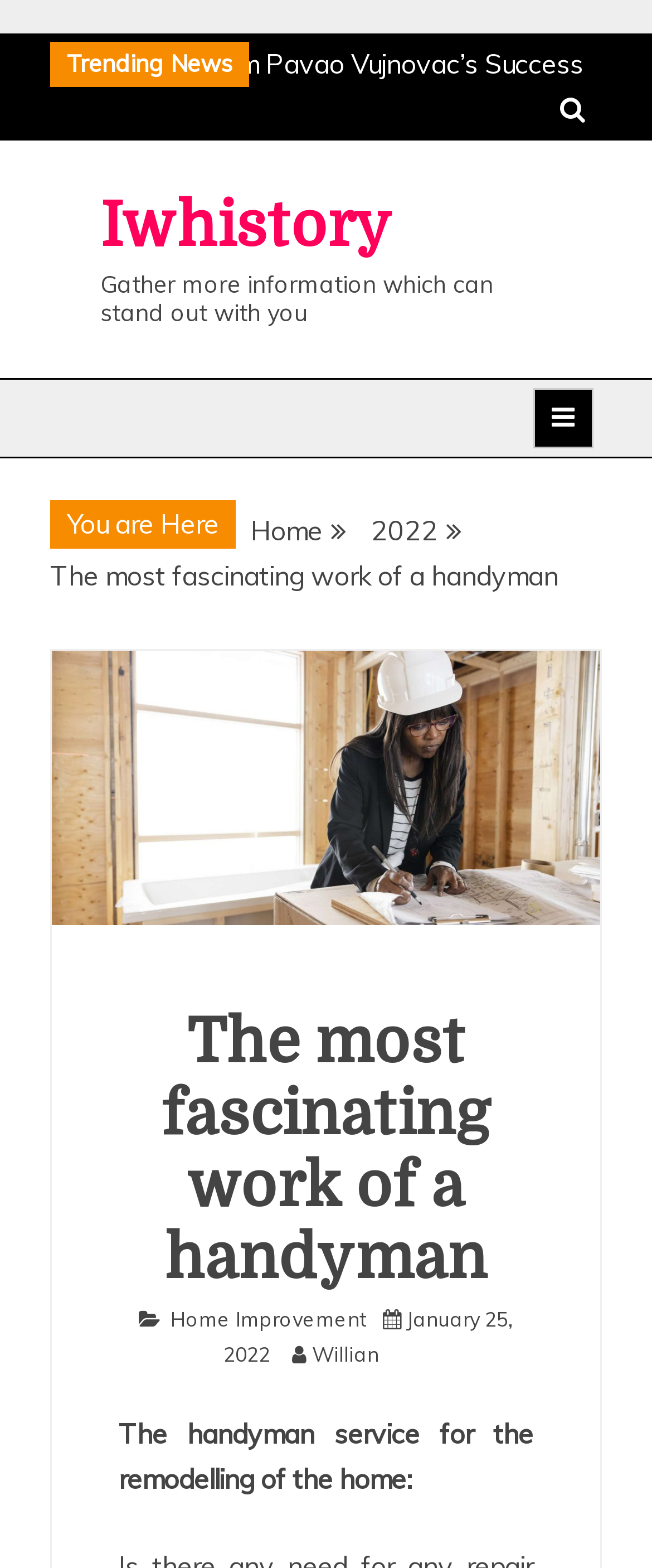Please identify the bounding box coordinates of the element's region that should be clicked to execute the following instruction: "Go to Home". The bounding box coordinates must be four float numbers between 0 and 1, i.e., [left, top, right, bottom].

[0.385, 0.327, 0.495, 0.349]